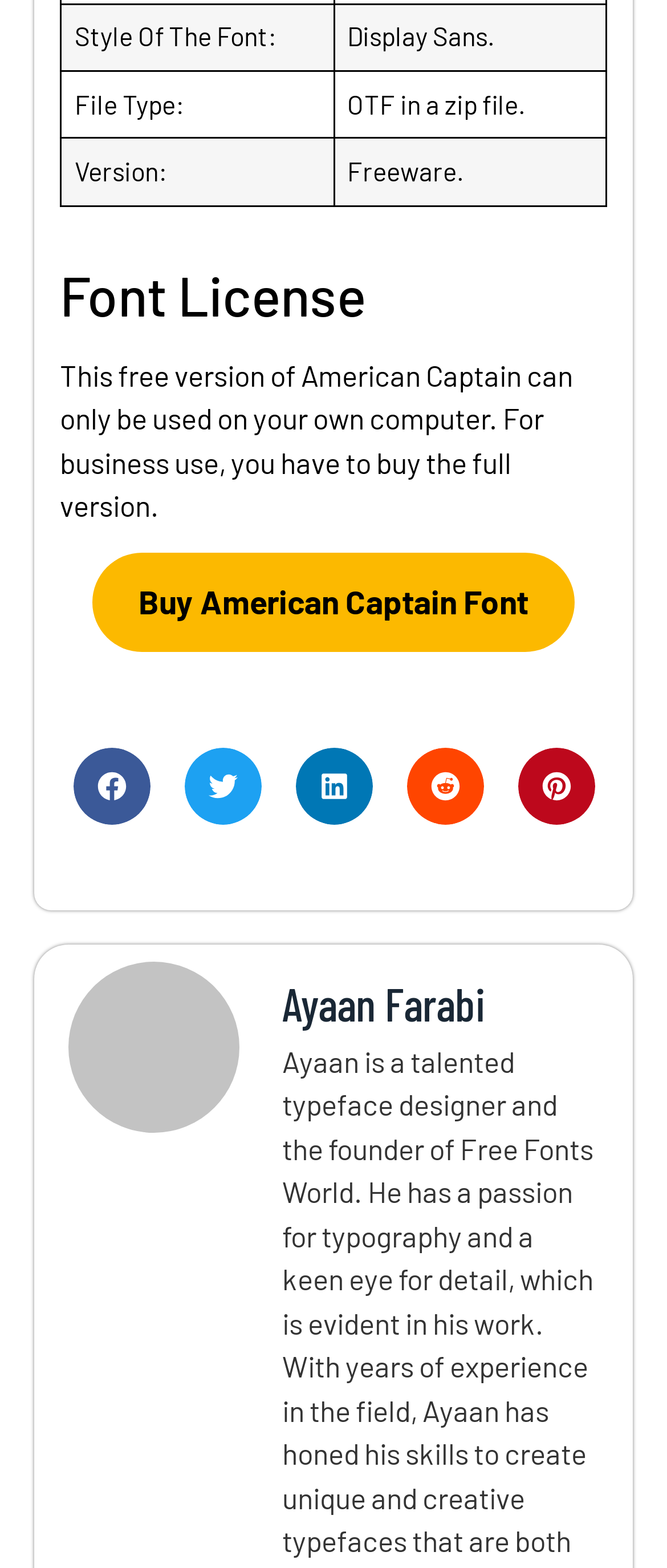Using the element description: "Ayaan Farabi", determine the bounding box coordinates for the specified UI element. The coordinates should be four float numbers between 0 and 1, [left, top, right, bottom].

[0.423, 0.623, 0.897, 0.658]